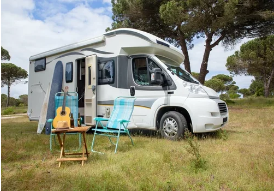How many chairs are in front of the camper?
Please answer the question with a detailed and comprehensive explanation.

According to the caption, there are two turquoise chairs around a small wooden table in front of the camper, which suggests that the number of chairs is two.